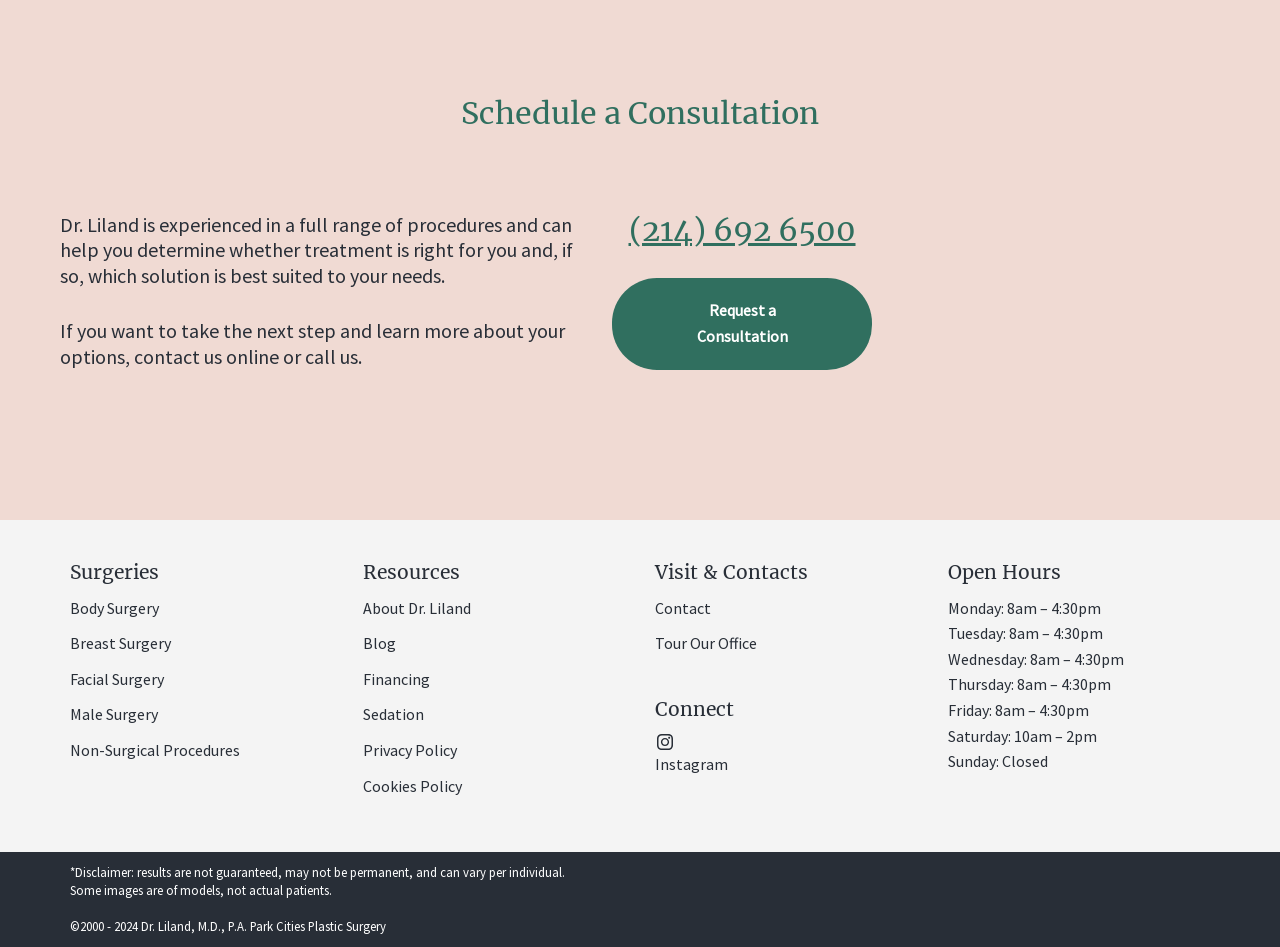Find the bounding box coordinates for the UI element whose description is: "Healing Garden". The coordinates should be four float numbers between 0 and 1, in the format [left, top, right, bottom].

None